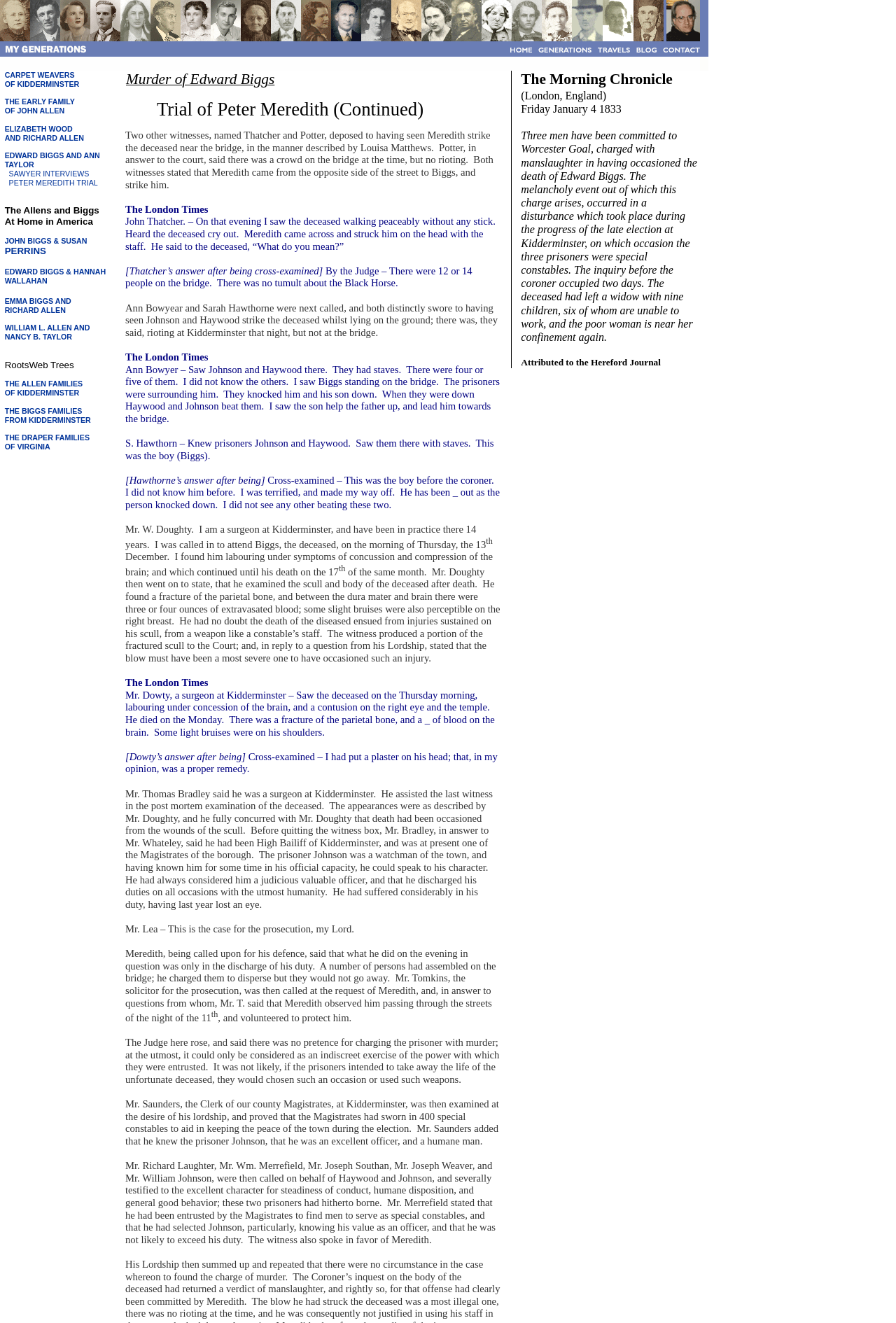Determine the bounding box coordinates for the area that should be clicked to carry out the following instruction: "Explore the story of Edward Biggs and Ann Taylor".

[0.005, 0.113, 0.111, 0.128]